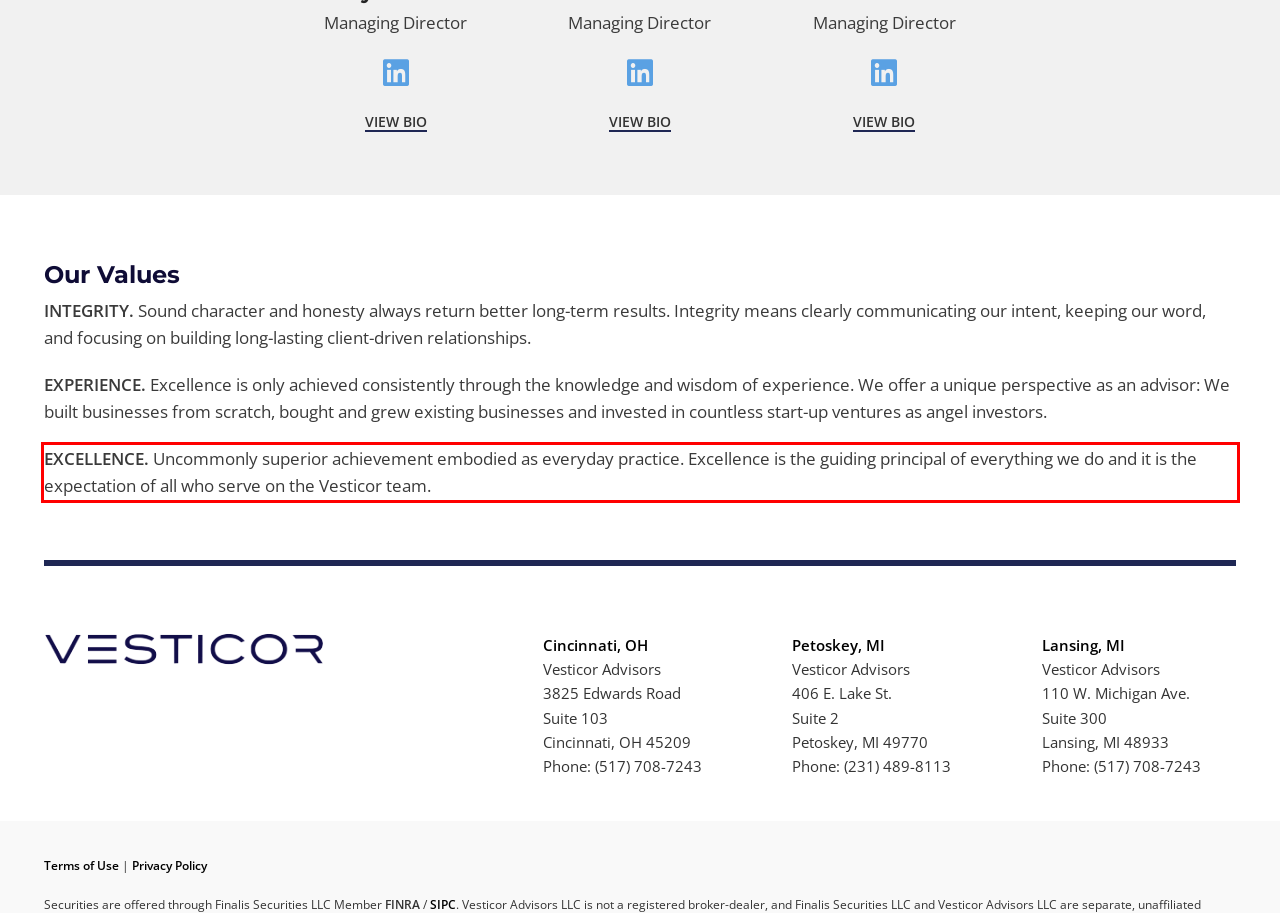View the screenshot of the webpage and identify the UI element surrounded by a red bounding box. Extract the text contained within this red bounding box.

EXCELLENCE. Uncommonly superior achievement embodied as everyday practice. Excellence is the guiding principal of everything we do and it is the expectation of all who serve on the Vesticor team.